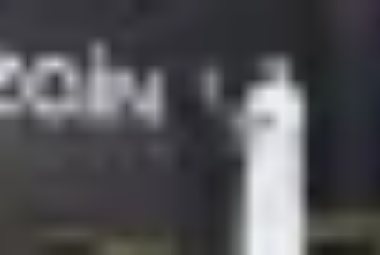Utilize the information from the image to answer the question in detail:
What is the atmosphere of the event?

The caption describes the backdrop of the event as featuring visual branding related to the ceremony, which enhances the celebratory atmosphere, suggesting that the mood of the event is festive and joyful.